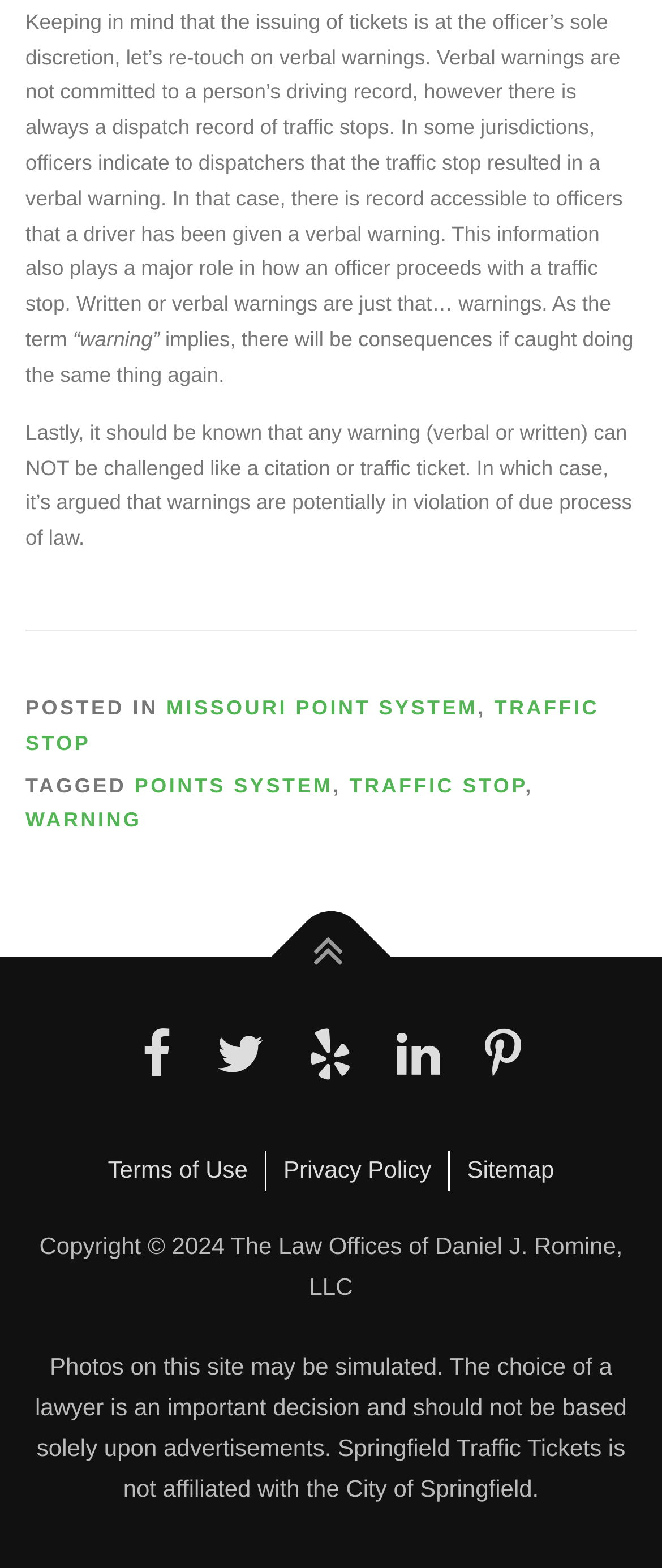Please find the bounding box coordinates of the section that needs to be clicked to achieve this instruction: "Click on WARNING".

[0.038, 0.516, 0.214, 0.531]